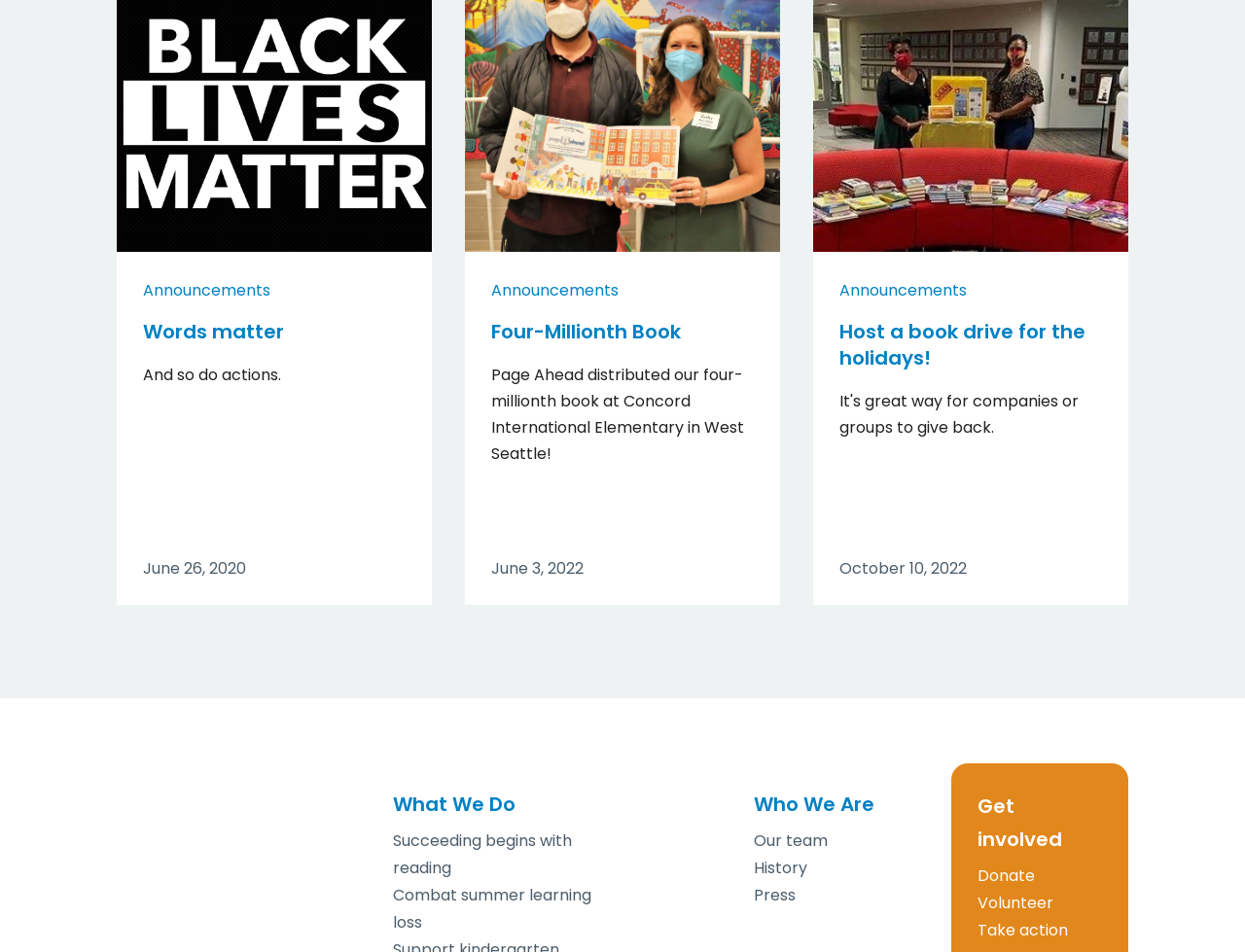How many social media links are there?
Could you answer the question in a detailed manner, providing as much information as possible?

There are 5 social media links located at the bottom left corner of the webpage, which are 'mail', 'twitter', 'instagram', 'facebook', and 'youtube', each with its own image and bounding box.